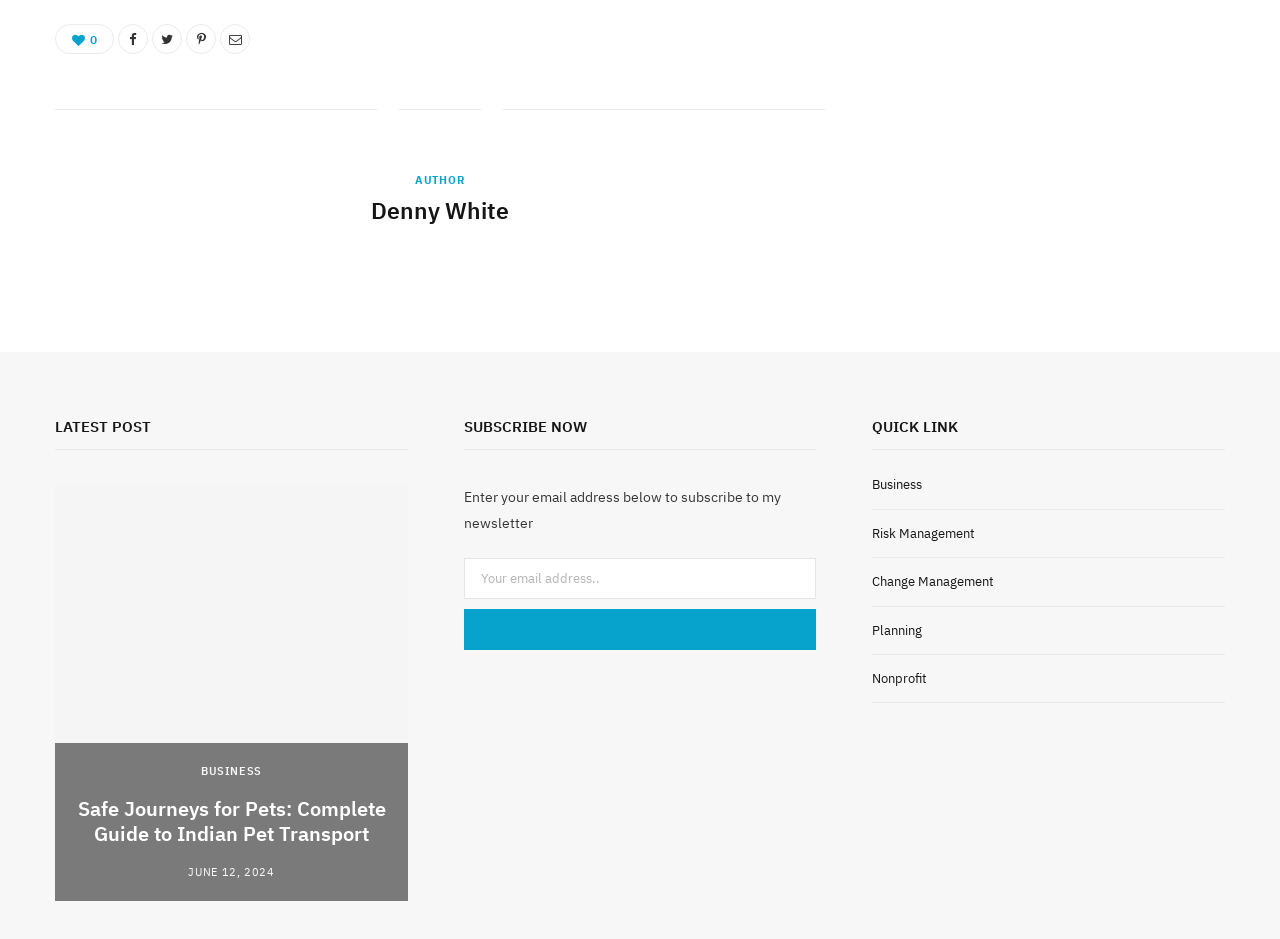Can you specify the bounding box coordinates of the area that needs to be clicked to fulfill the following instruction: "Click on the Business link"?

[0.681, 0.507, 0.721, 0.525]